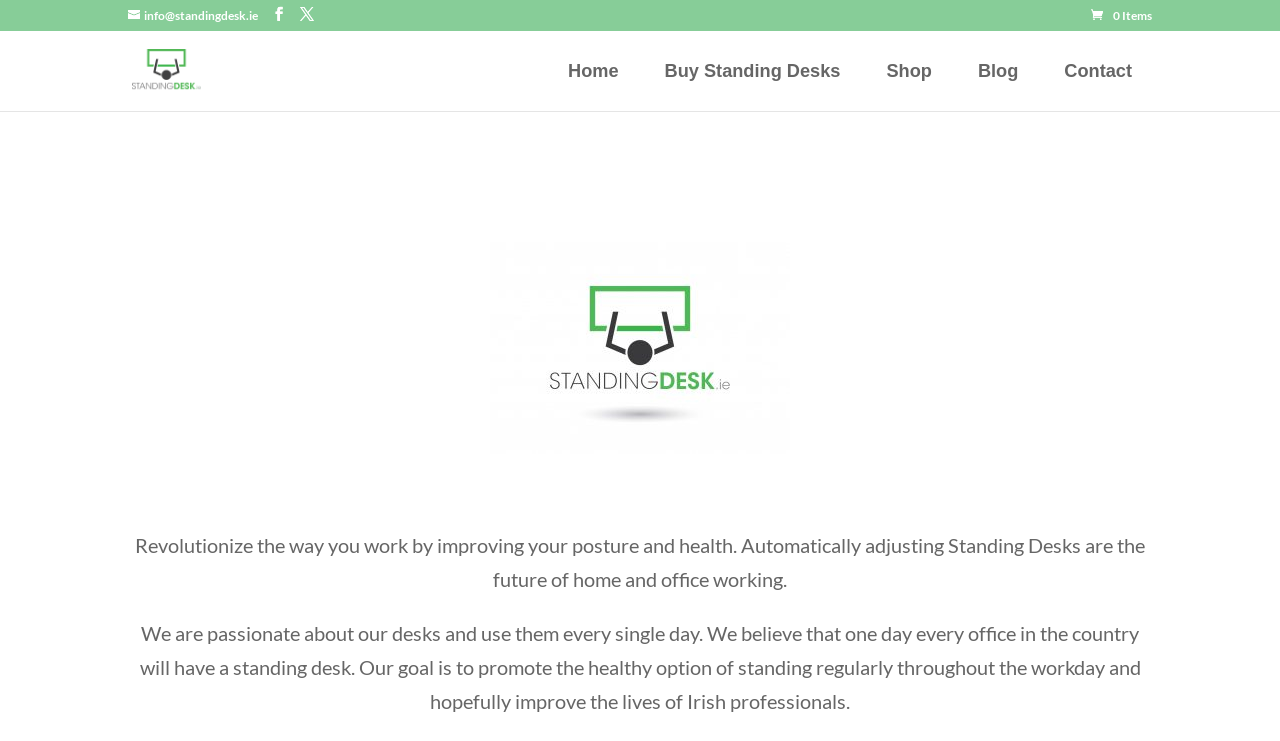Please specify the bounding box coordinates of the element that should be clicked to execute the given instruction: 'View blog'. Ensure the coordinates are four float numbers between 0 and 1, expressed as [left, top, right, bottom].

[0.764, 0.086, 0.811, 0.15]